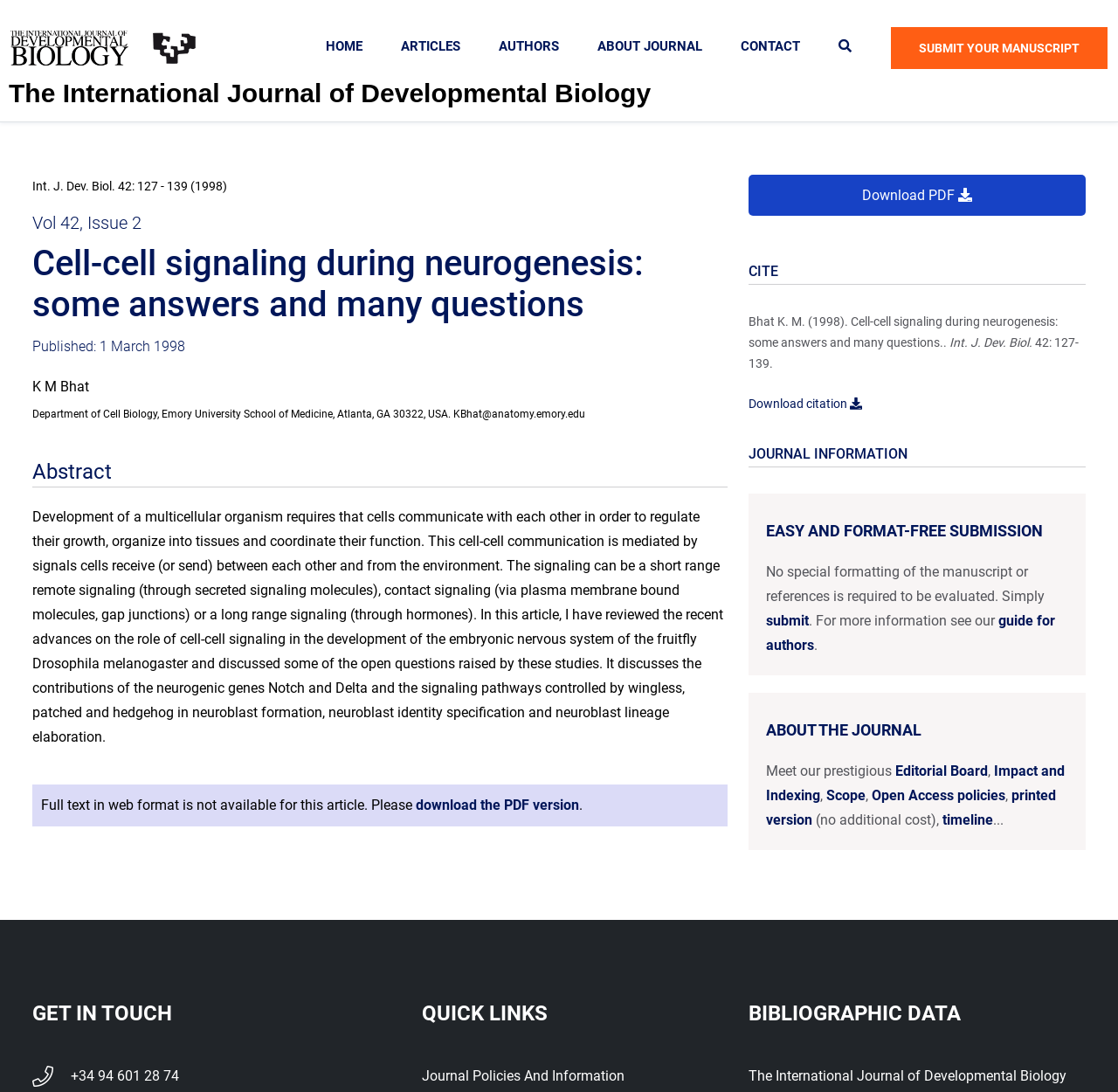Using the description: "Download citation", determine the UI element's bounding box coordinates. Ensure the coordinates are in the format of four float numbers between 0 and 1, i.e., [left, top, right, bottom].

[0.67, 0.363, 0.771, 0.376]